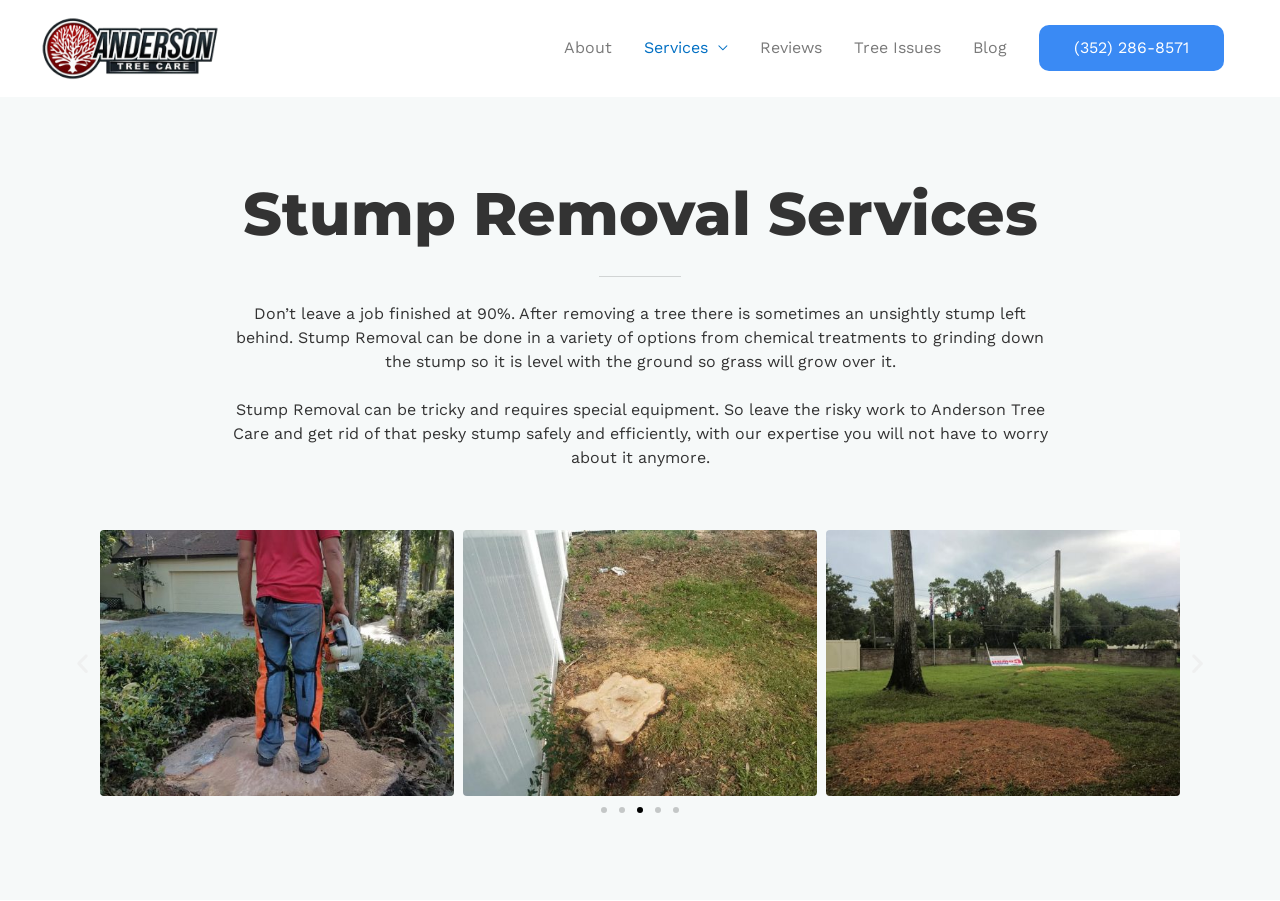Can you give a comprehensive explanation to the question given the content of the image?
What is the phone number mentioned on the webpage?

The phone number '(352) 286-8571' is mentioned on the webpage as a link, indicating that it is a contact number for the company or service being described.